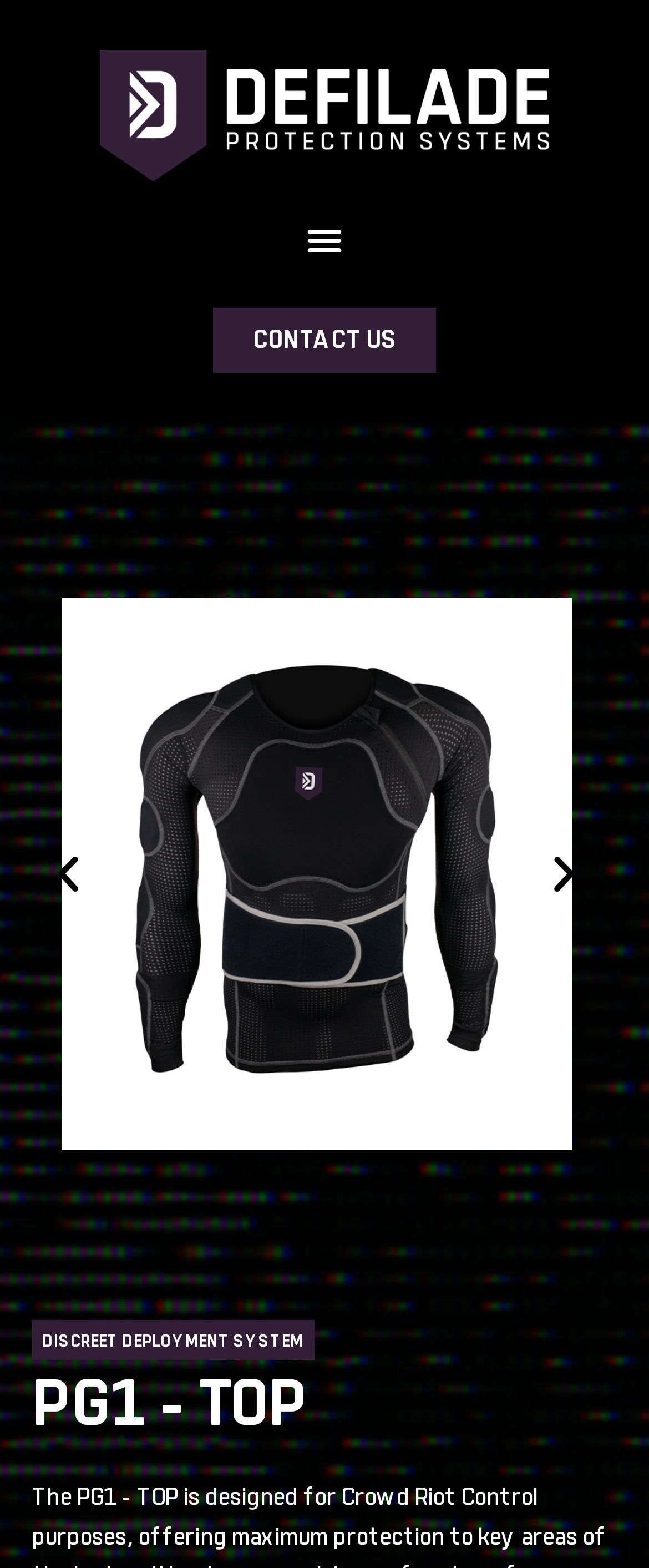Locate the bounding box coordinates of the area that needs to be clicked to fulfill the following instruction: "Click the CONTACT US button". The coordinates should be in the format of four float numbers between 0 and 1, namely [left, top, right, bottom].

[0.328, 0.196, 0.672, 0.238]